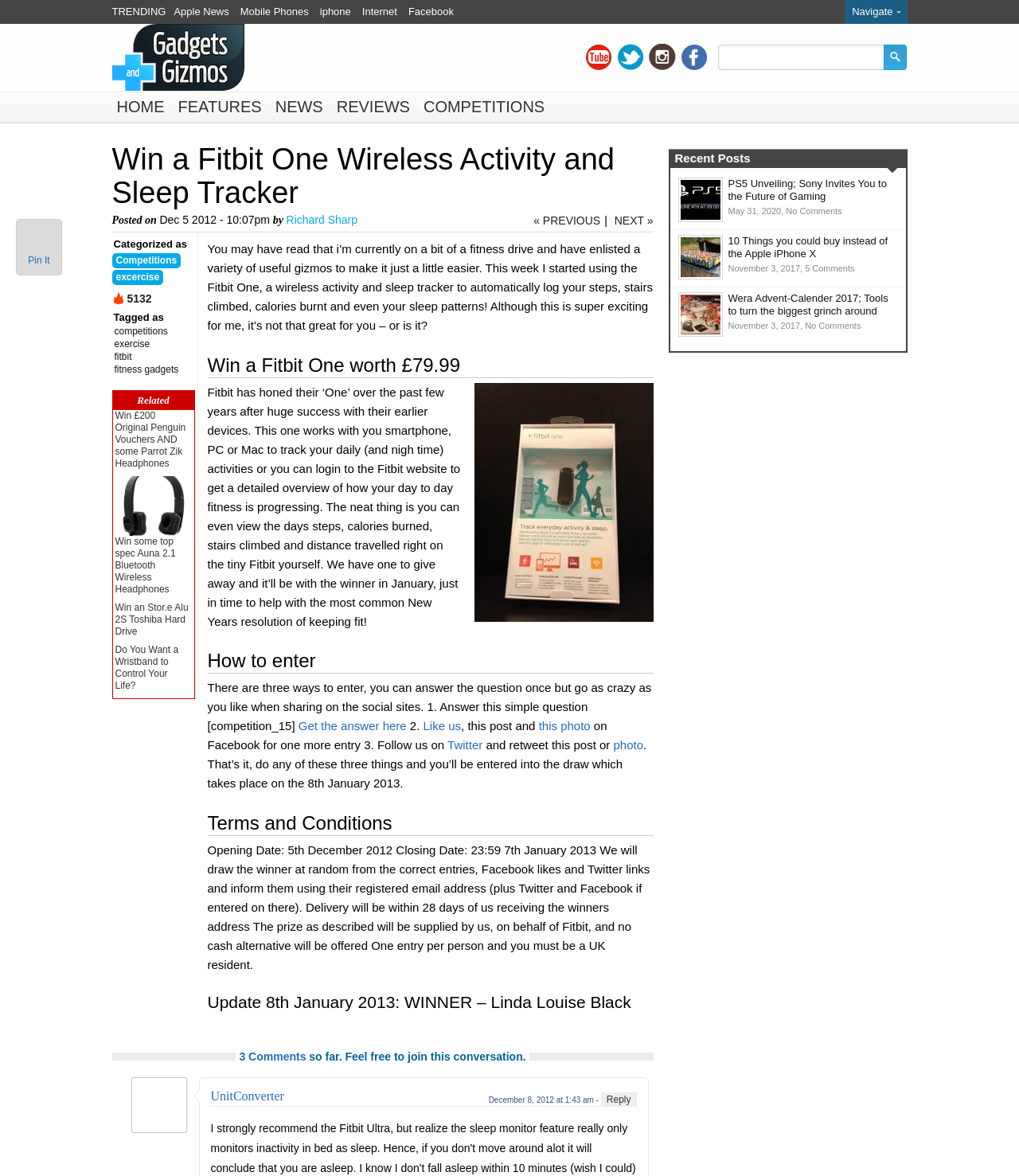How many comments are there on the article?
Ensure your answer is thorough and detailed.

The article mentions that there are 3 comments so far, and invites readers to join the conversation.